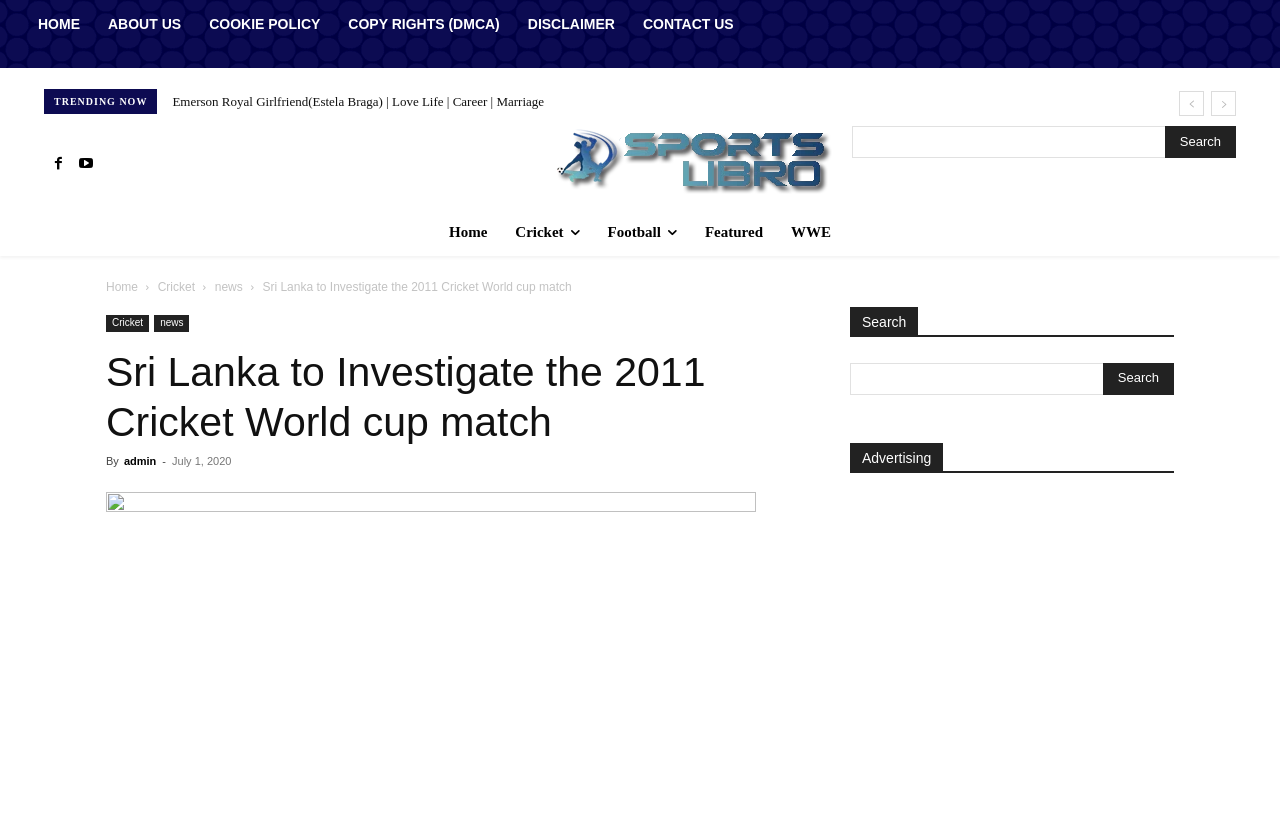Identify the bounding box coordinates of the clickable region required to complete the instruction: "Click on HOME". The coordinates should be given as four float numbers within the range of 0 and 1, i.e., [left, top, right, bottom].

[0.019, 0.0, 0.073, 0.059]